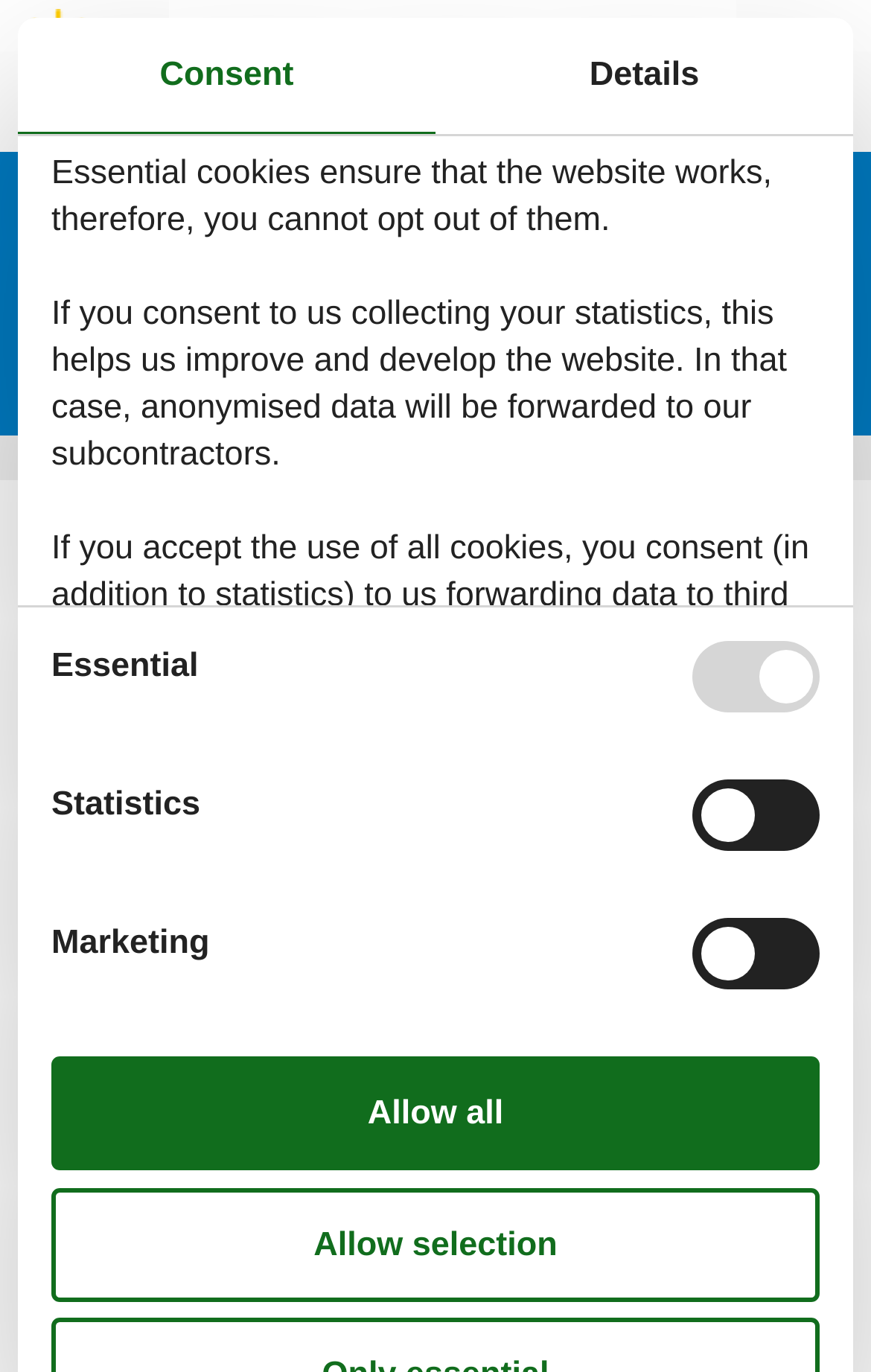Please predict the bounding box coordinates (top-left x, top-left y, bottom-right x, bottom-right y) for the UI element in the screenshot that fits the description: name="all" value="Allow all"

[0.059, 0.77, 0.941, 0.853]